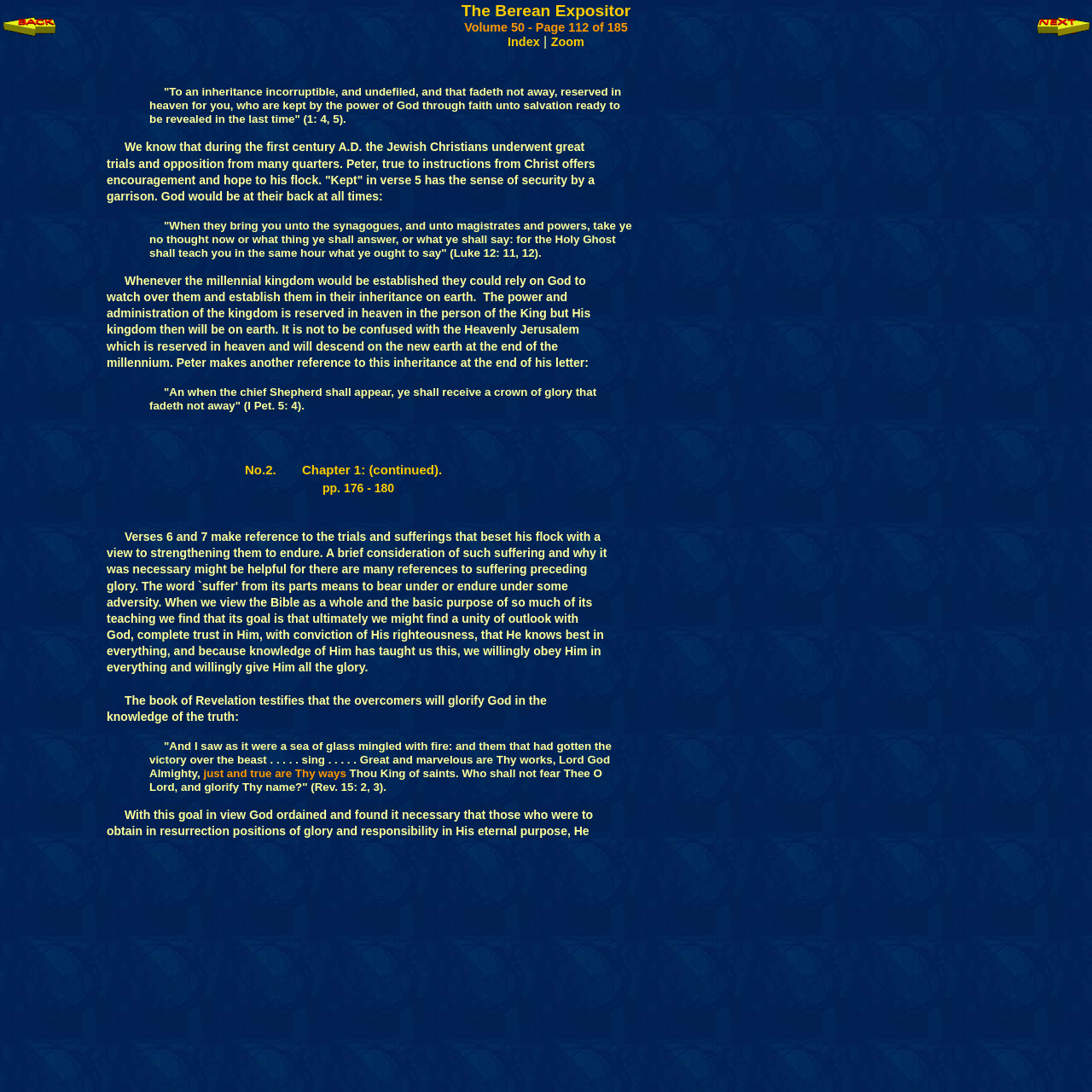Using the format (top-left x, top-left y, bottom-right x, bottom-right y), and given the element description, identify the bounding box coordinates within the screenshot: Zoom

[0.504, 0.032, 0.535, 0.045]